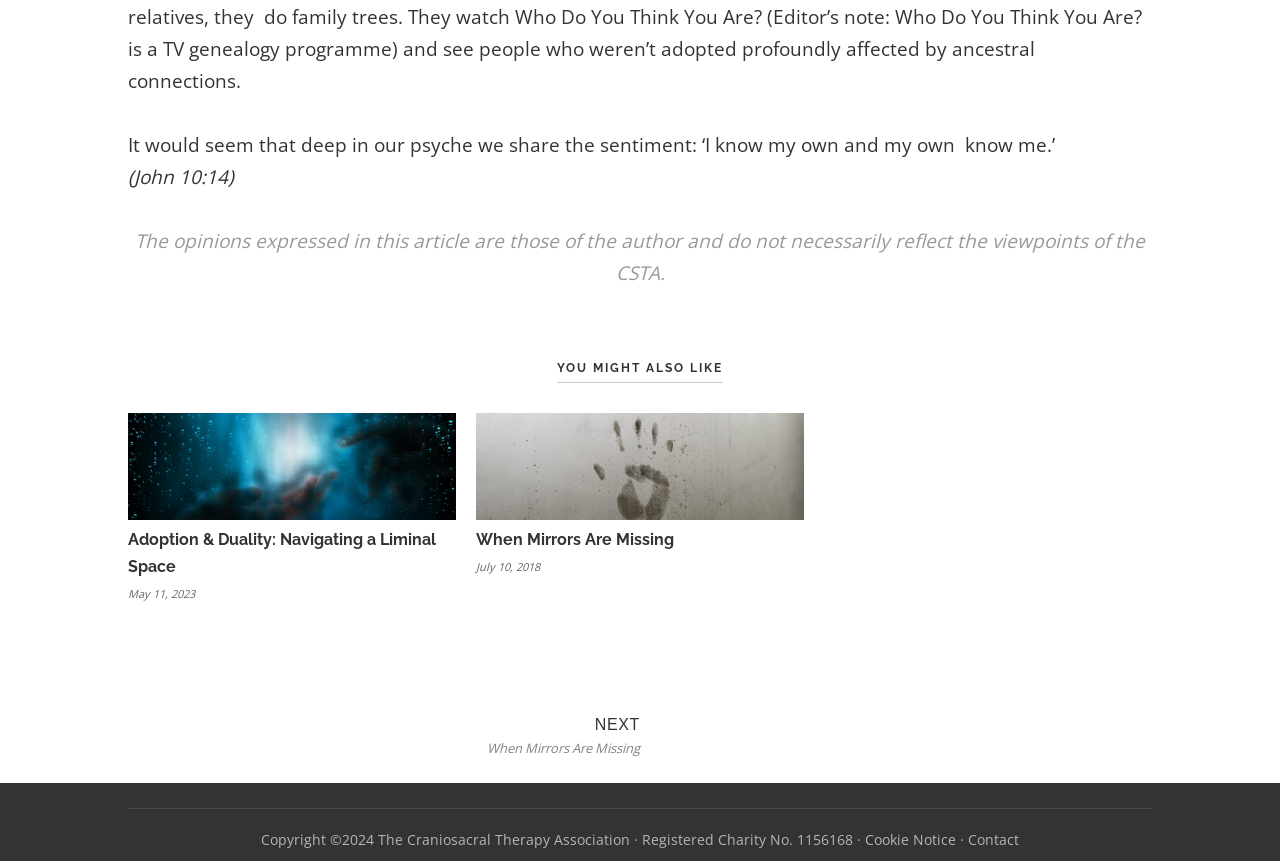What is the name of the charity?
Based on the visual details in the image, please answer the question thoroughly.

I found the name of the charity by looking at the static text element with the text 'Copyright ©2024 The Craniosacral Therapy Association · Registered Charity No. 1156168 ·' which is located at the bottom of the page.